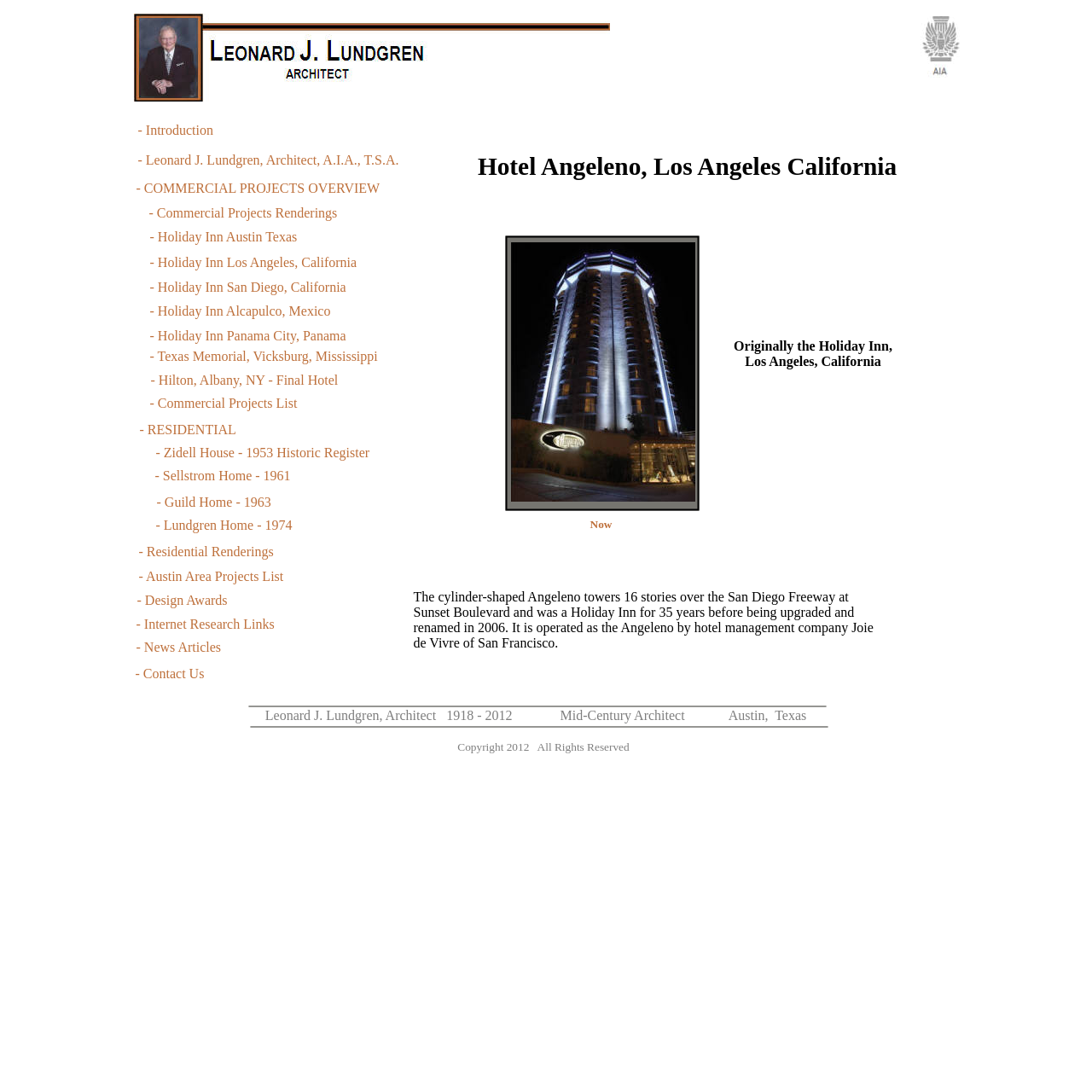What is the architect's name?
Refer to the image and give a detailed response to the question.

The architect's name can be found in the link '- Leonard J. Lundgren, Architect, A.I.A., T.S.A.' which is located at [0.126, 0.14, 0.365, 0.153] on the webpage.